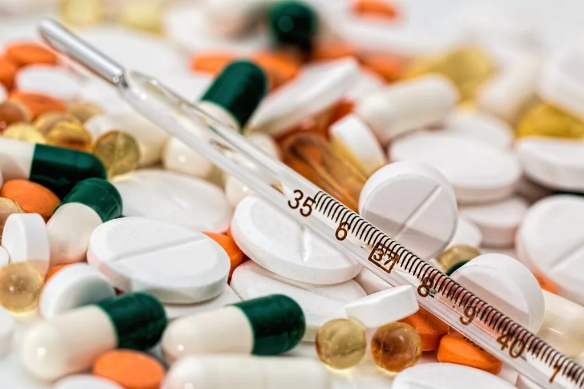Please reply with a single word or brief phrase to the question: 
What is ENTOD Pharmaceuticals renowned for?

Expertise in ophthalmology, ENT, and dermatology